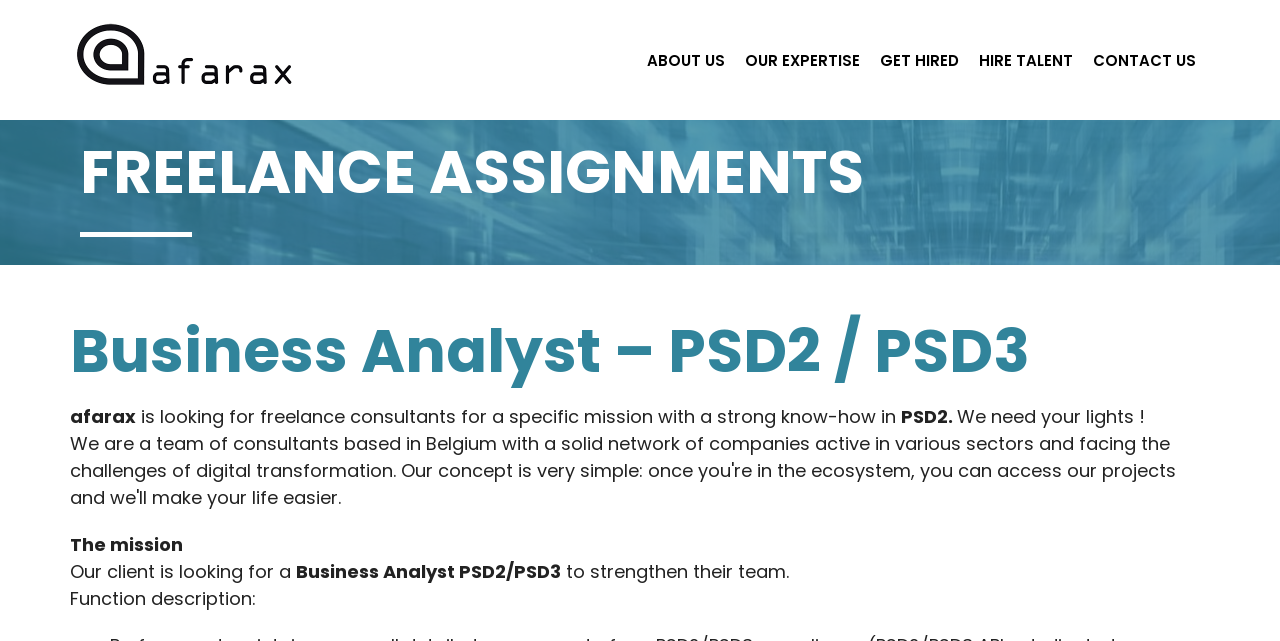Provide a brief response in the form of a single word or phrase:
What type of assignments are mentioned?

Freelance assignments